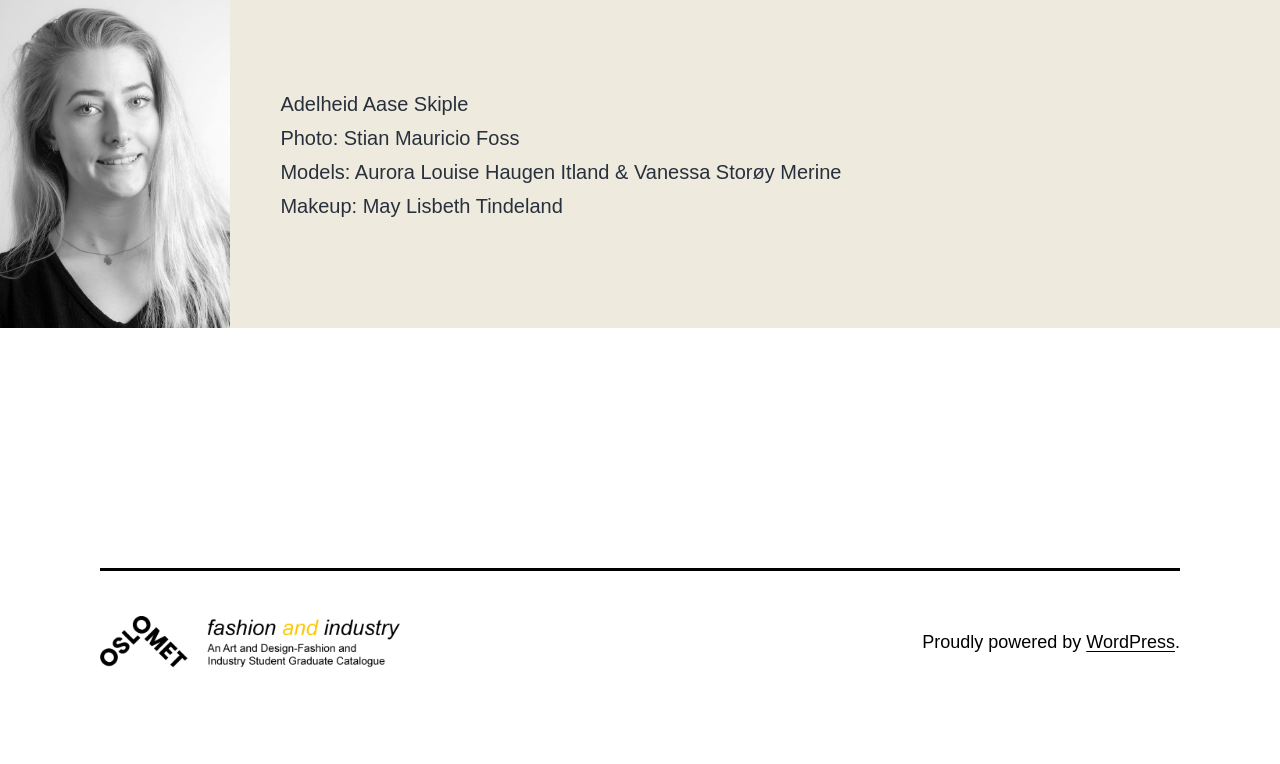Respond to the following query with just one word or a short phrase: 
Who took the photo?

Stian Mauricio Foss